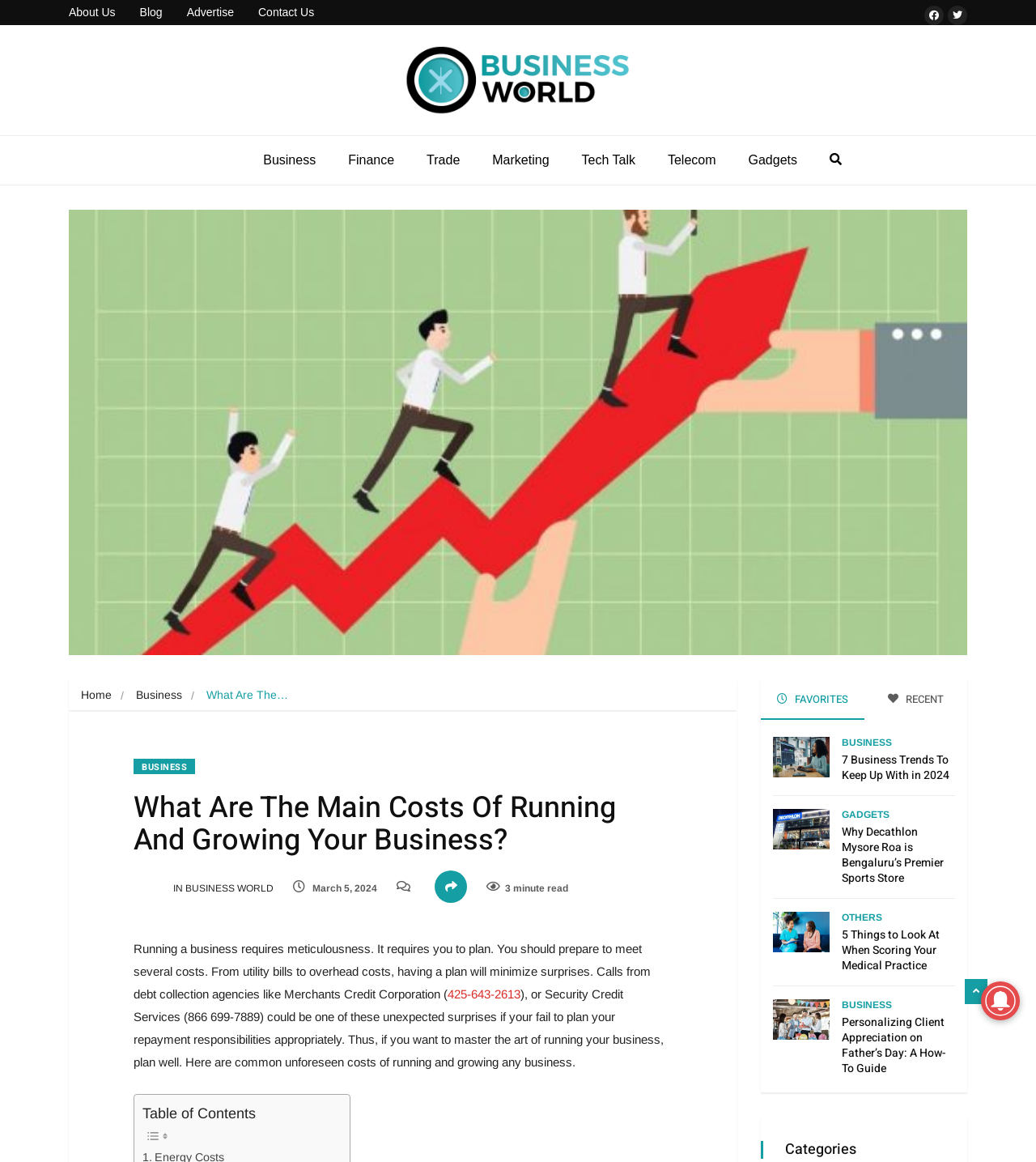What is the purpose of the tablist with tabs 'FAVORITES' and 'RECENT'?
Based on the image content, provide your answer in one word or a short phrase.

To navigate between favorite and recent content